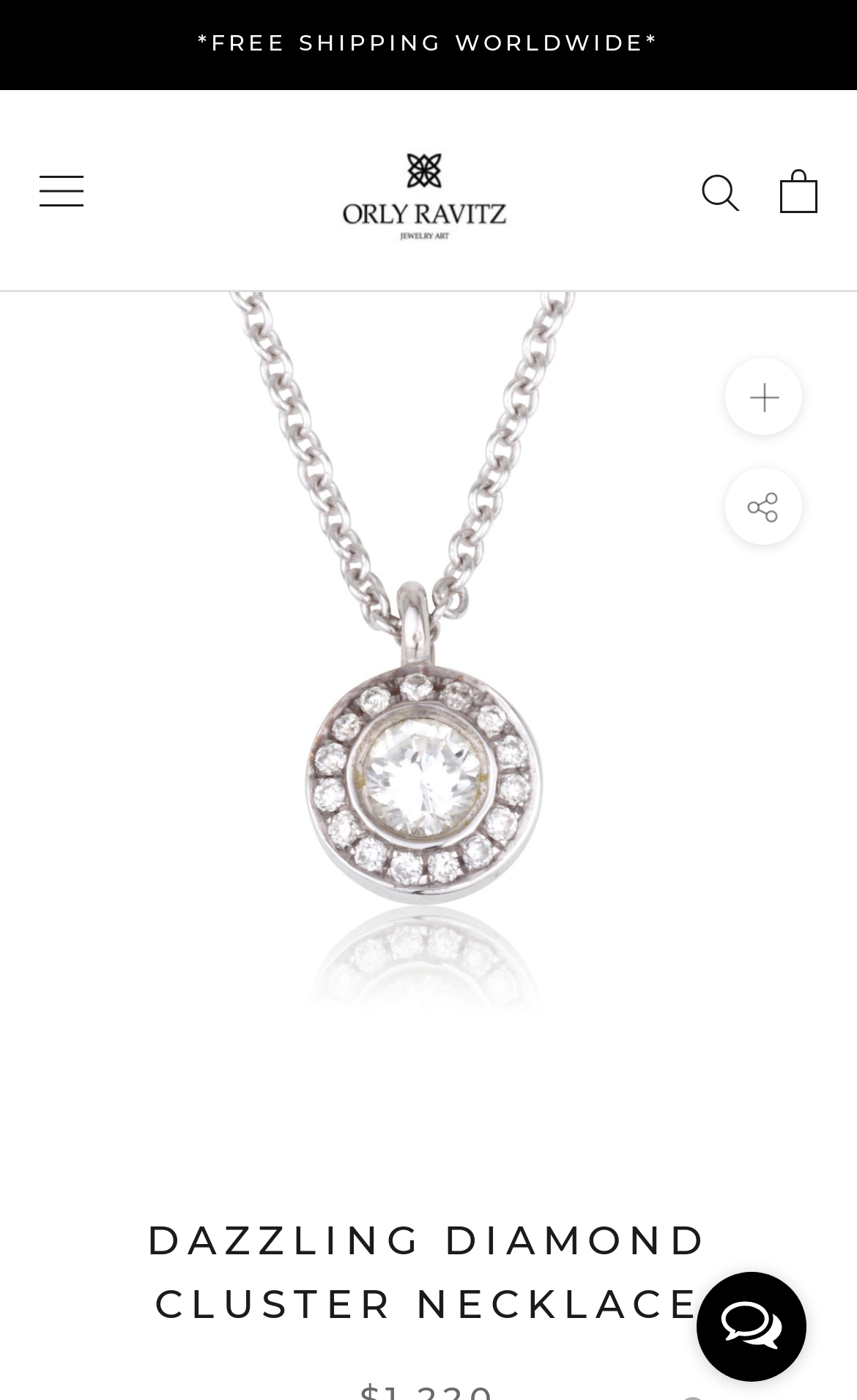Please determine the main heading text of this webpage.

DAZZLING DIAMOND CLUSTER NECKLACE